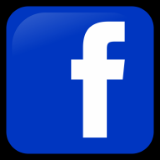Generate a detailed caption that encompasses all aspects of the image.

The image features the recognizable Facebook logo, which is depicted in its classic blue color with a white lowercase "f" at the center. This icon serves as a link to the company's Facebook page, inviting visitors to connect and engage with the brand on this popular social media platform. Many businesses utilize social media icons like this to enhance their online presence and facilitate direct communication with their audience, fostering community engagement and brand loyalty.